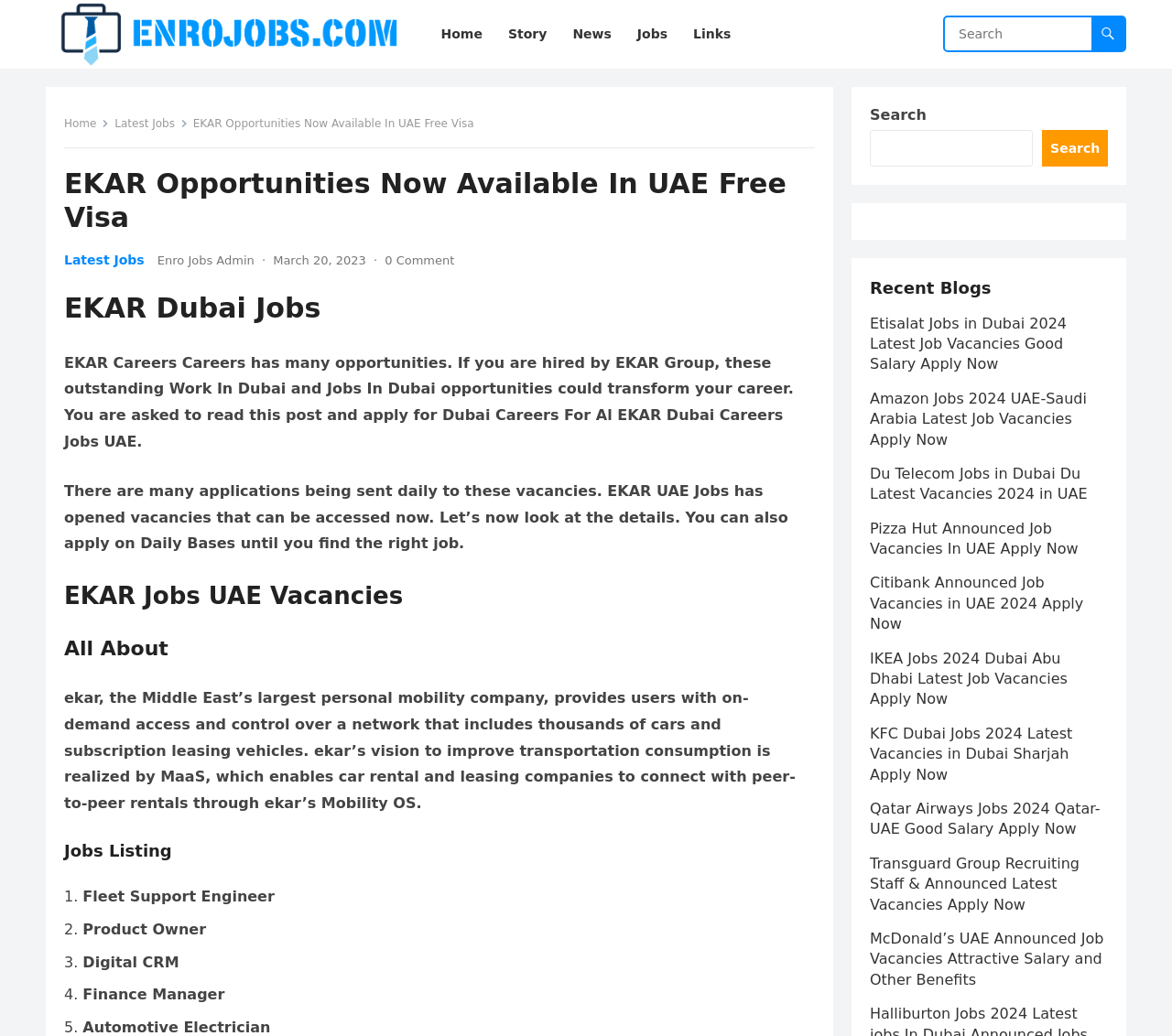Identify the coordinates of the bounding box for the element described below: "Home". Return the coordinates as four float numbers between 0 and 1: [left, top, right, bottom].

[0.367, 0.0, 0.421, 0.066]